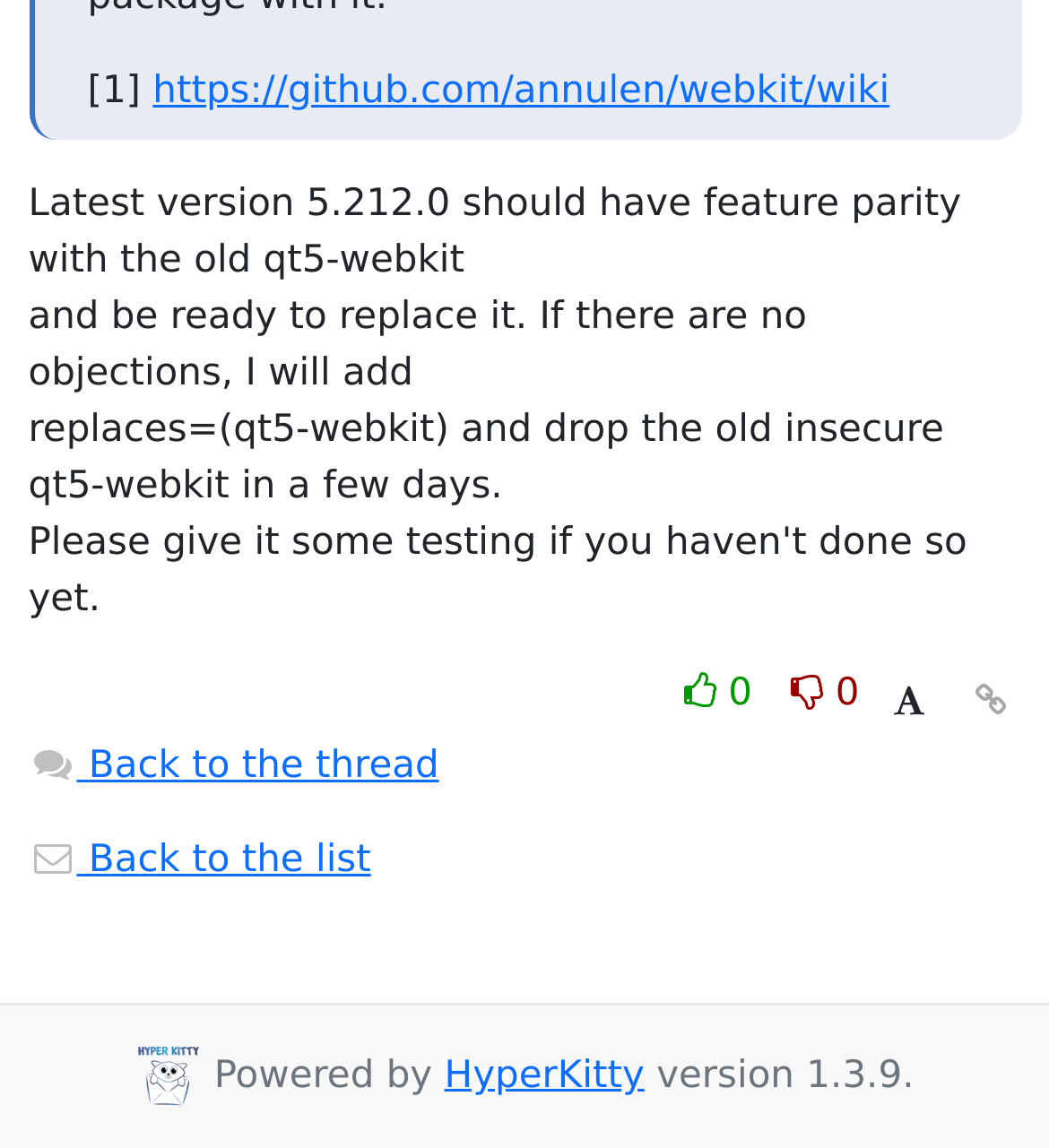Find the bounding box coordinates of the element to click in order to complete this instruction: "Visit HyperKitty homepage". The bounding box coordinates must be four float numbers between 0 and 1, denoted as [left, top, right, bottom].

[0.424, 0.919, 0.614, 0.956]